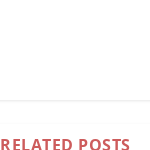Give an in-depth description of what is happening in the image.

The image features Devishobha Chandramouli, an accomplished author and founder of Kidskintha, a global parenting and education collective. Devishobha is recognized for her engaging contributions to various platforms, including the Huffington Post, Mother.ly, and Entrepreneur. The image is presented alongside a heading titled "RELATED POSTS," indicating that it connects to additional articles or topics relevant to her work and insights in parenting and education. This context highlights her influence and the breadth of her work in the field.